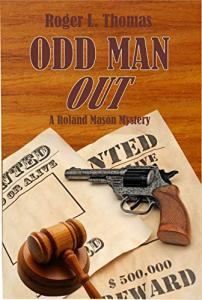What series does this book belong to?
Based on the visual information, provide a detailed and comprehensive answer.

Just below the title 'ODD MAN OUT', the cover art notes that this book is part of the Roland Mason Mystery series, indicating that it is one installment in a larger collection of mystery novels.